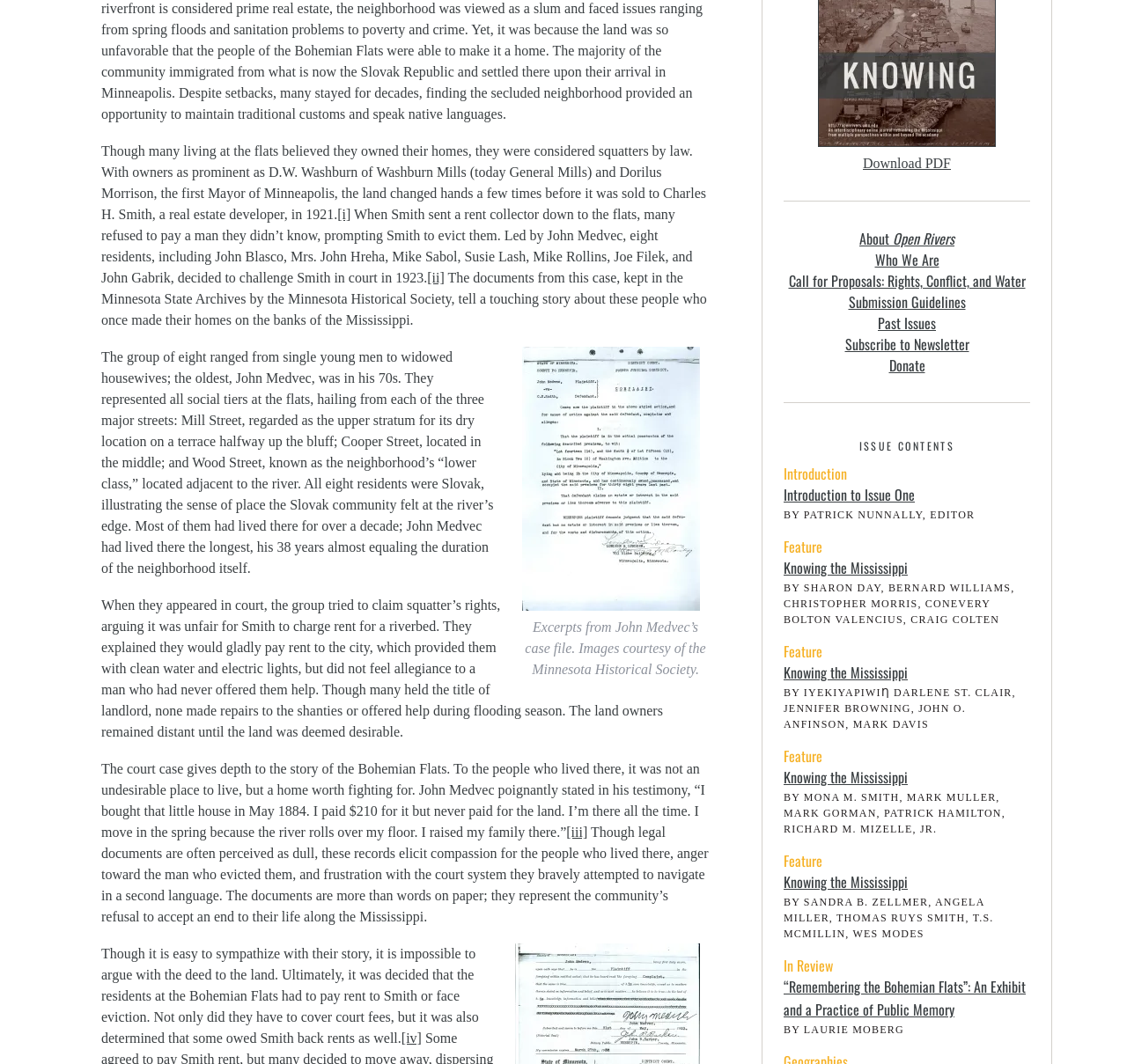Provide your answer to the question using just one word or phrase: What is the name of the exhibit mentioned in the 'In Review' section?

Remembering the Bohemian Flats